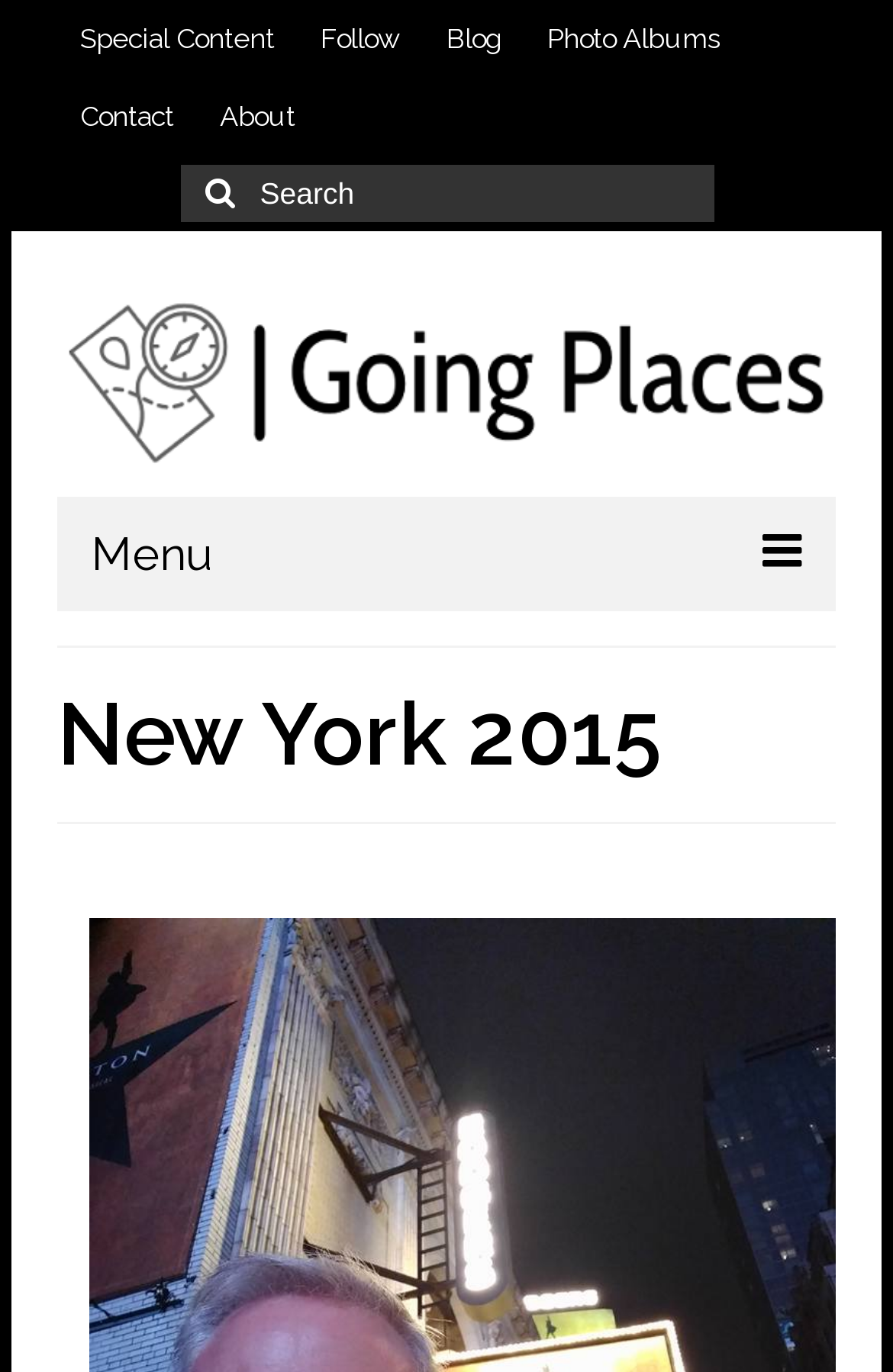Bounding box coordinates are to be given in the format (top-left x, top-left y, bottom-right x, bottom-right y). All values must be floating point numbers between 0 and 1. Provide the bounding box coordinate for the UI element described as: Photo Albums

[0.587, 0.0, 0.833, 0.057]